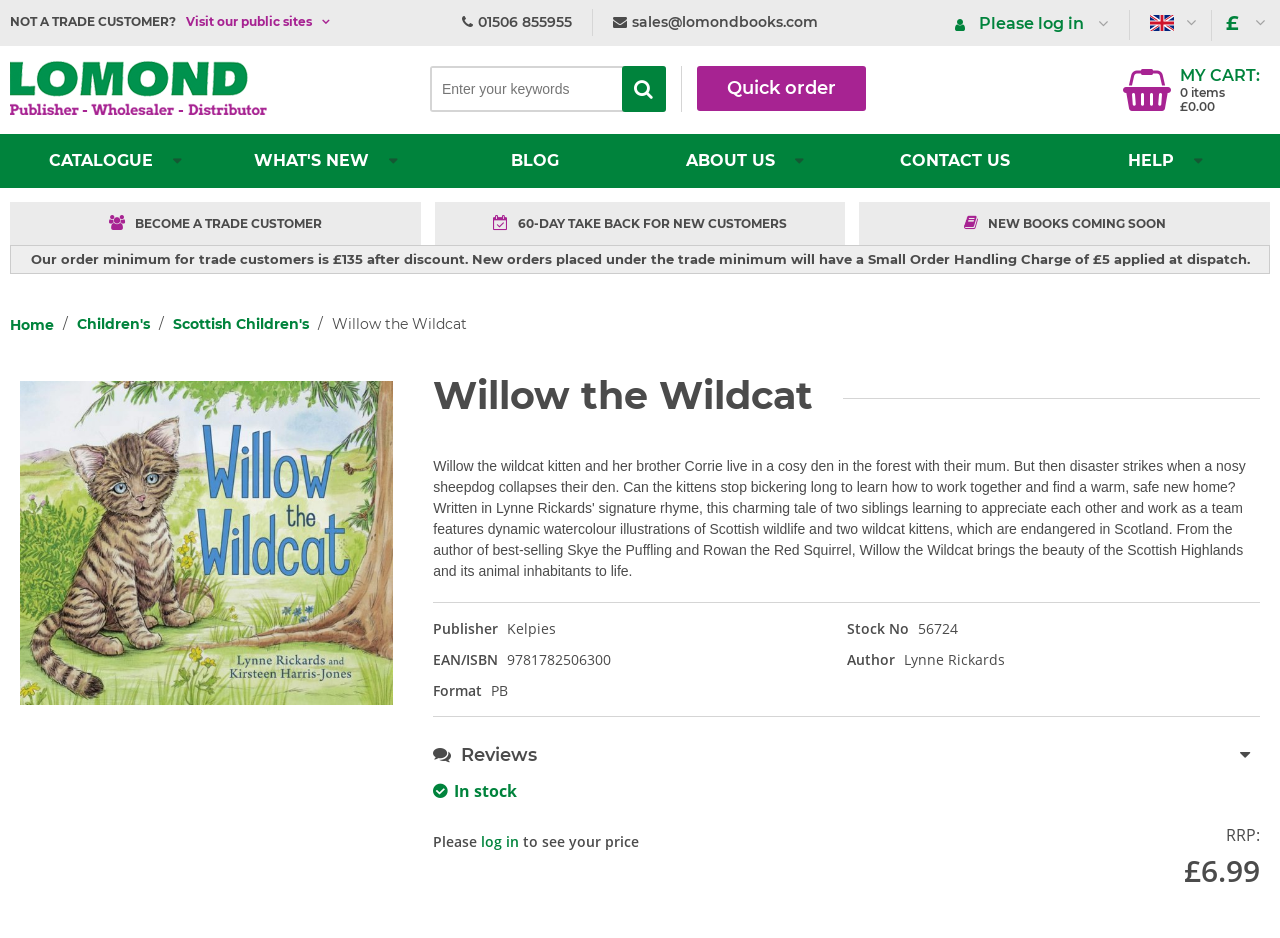Detail the various sections and features present on the webpage.

This webpage appears to be an online bookstore, specifically a product page for a children's book titled "Willow the Wildcat". At the top of the page, there is a navigation menu with links to various sections of the website, including "Catalogue", "What's New", "Blog", "About Us", and "Contact Us". Below this menu, there is a section with links to "Become a Trade Customer", "60-Day Take Back for New Customers", and "New Books Coming Soon".

On the left side of the page, there is a sidebar with links to different categories, including "Home", "Children's", and "Scottish Children's". Below this sidebar, there is a large image of the book cover, "Willow the Wildcat (Feb)".

The main content of the page is a description of the book, which tells the story of two wildcat kittens, Willow and Corrie, who learn to work together to find a new home after their den is destroyed. The description also mentions the author, Lynne Rickards, and the publisher, Kelpies. Below this description, there are details about the book, including the publisher, stock number, EAN/ISBN, author, format, and reviews.

At the bottom of the page, there is a section with information about the book's availability, including a message indicating that the book is in stock. There is also a call to action to log in to see the price, and a section displaying the recommended retail price (RRP) of the book.

Throughout the page, there are various UI elements, including links, images, and text boxes, which are arranged in a hierarchical structure. The overall layout of the page is organized and easy to navigate, with clear headings and concise text.